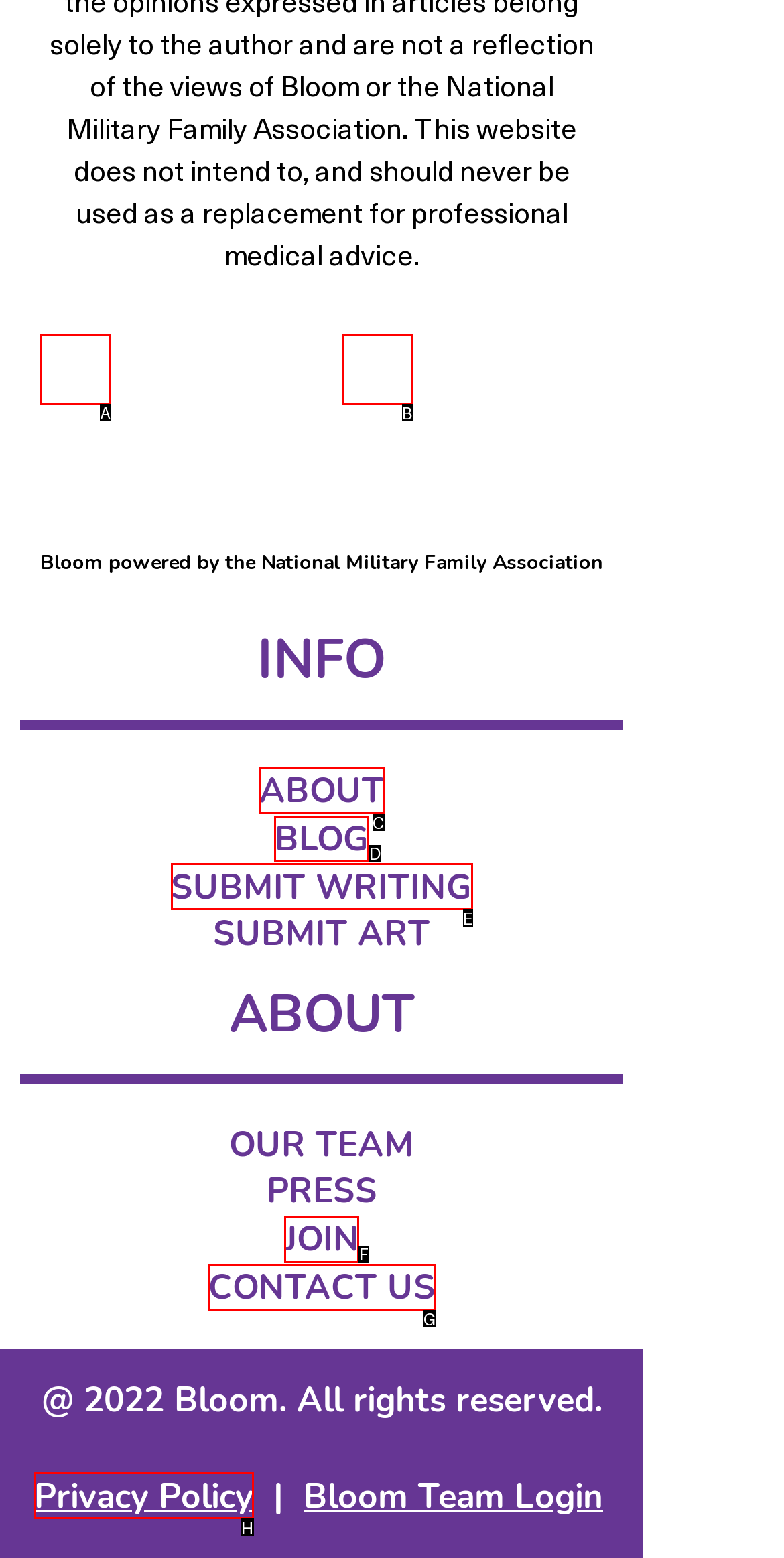Find the option that fits the given description: SUBMIT WRITING
Answer with the letter representing the correct choice directly.

E